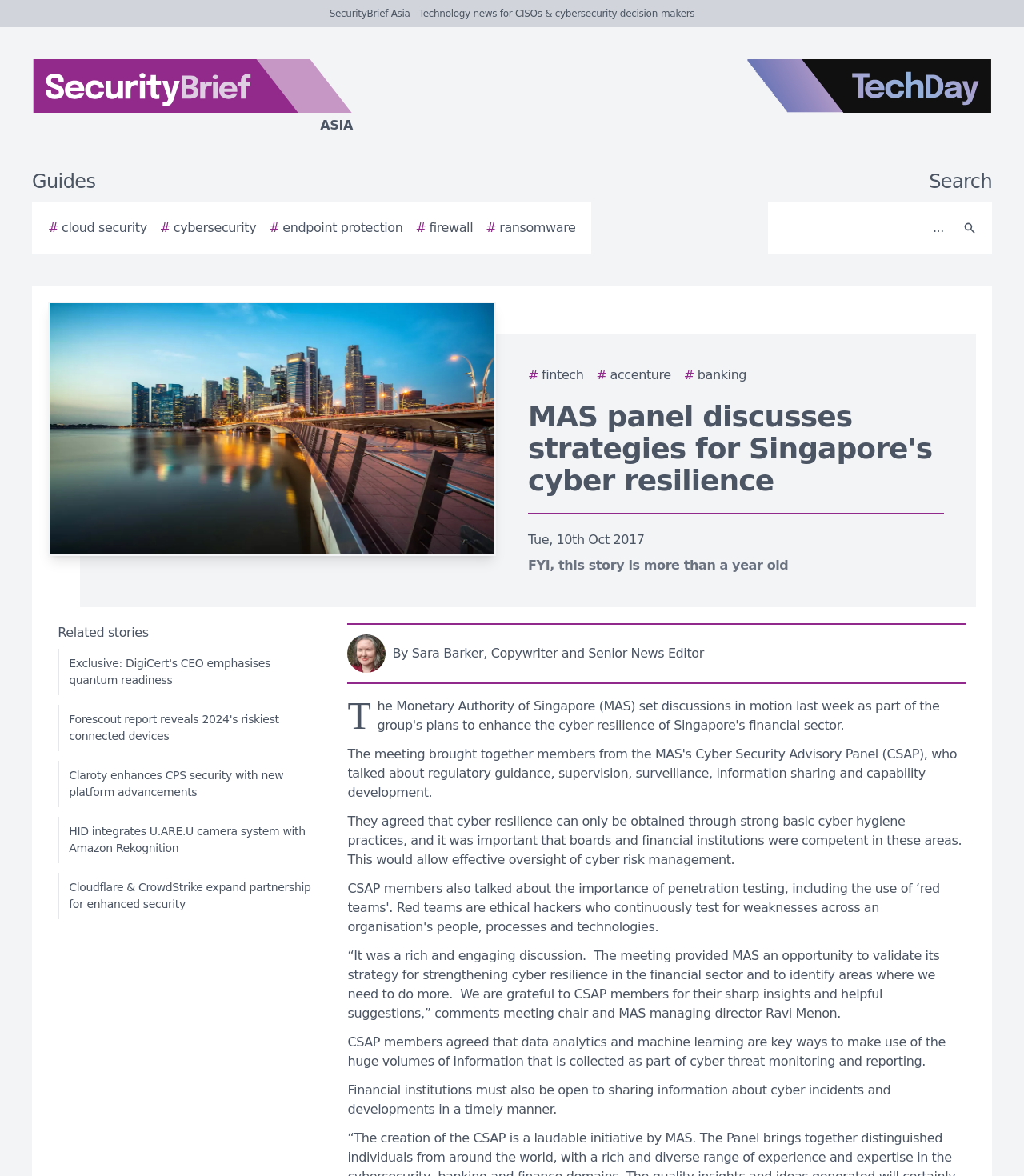Identify the bounding box coordinates for the region of the element that should be clicked to carry out the instruction: "Search for cloud security". The bounding box coordinates should be four float numbers between 0 and 1, i.e., [left, top, right, bottom].

[0.047, 0.186, 0.144, 0.202]